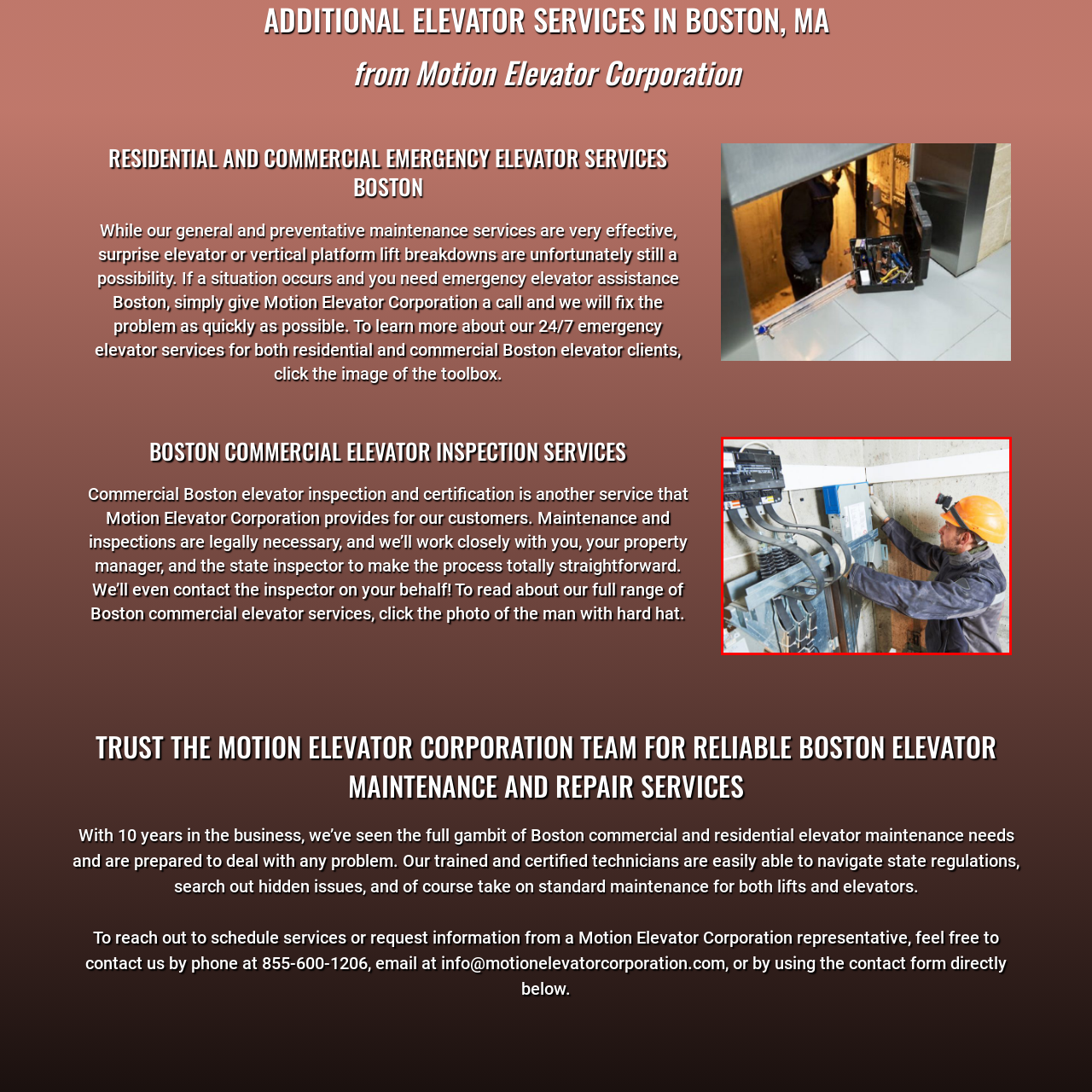What type of walls are in the background?
Analyze the image surrounded by the red bounding box and provide a thorough answer.

The background of the image reveals bare concrete walls, which emphasizes the industrial atmosphere of the maintenance setting.